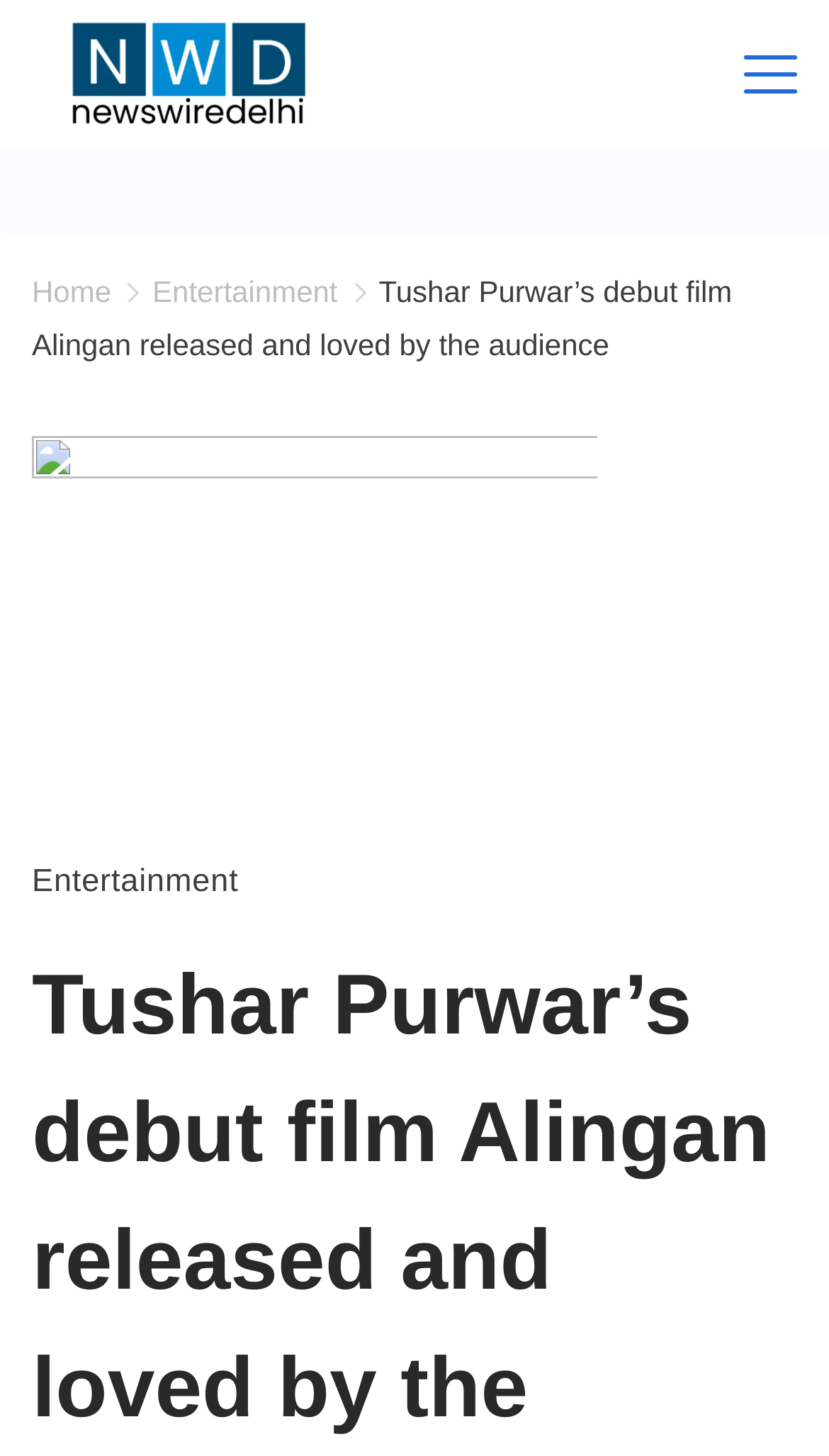Extract the text of the main heading from the webpage.

Tushar Purwar’s debut film Alingan released and loved by the audience